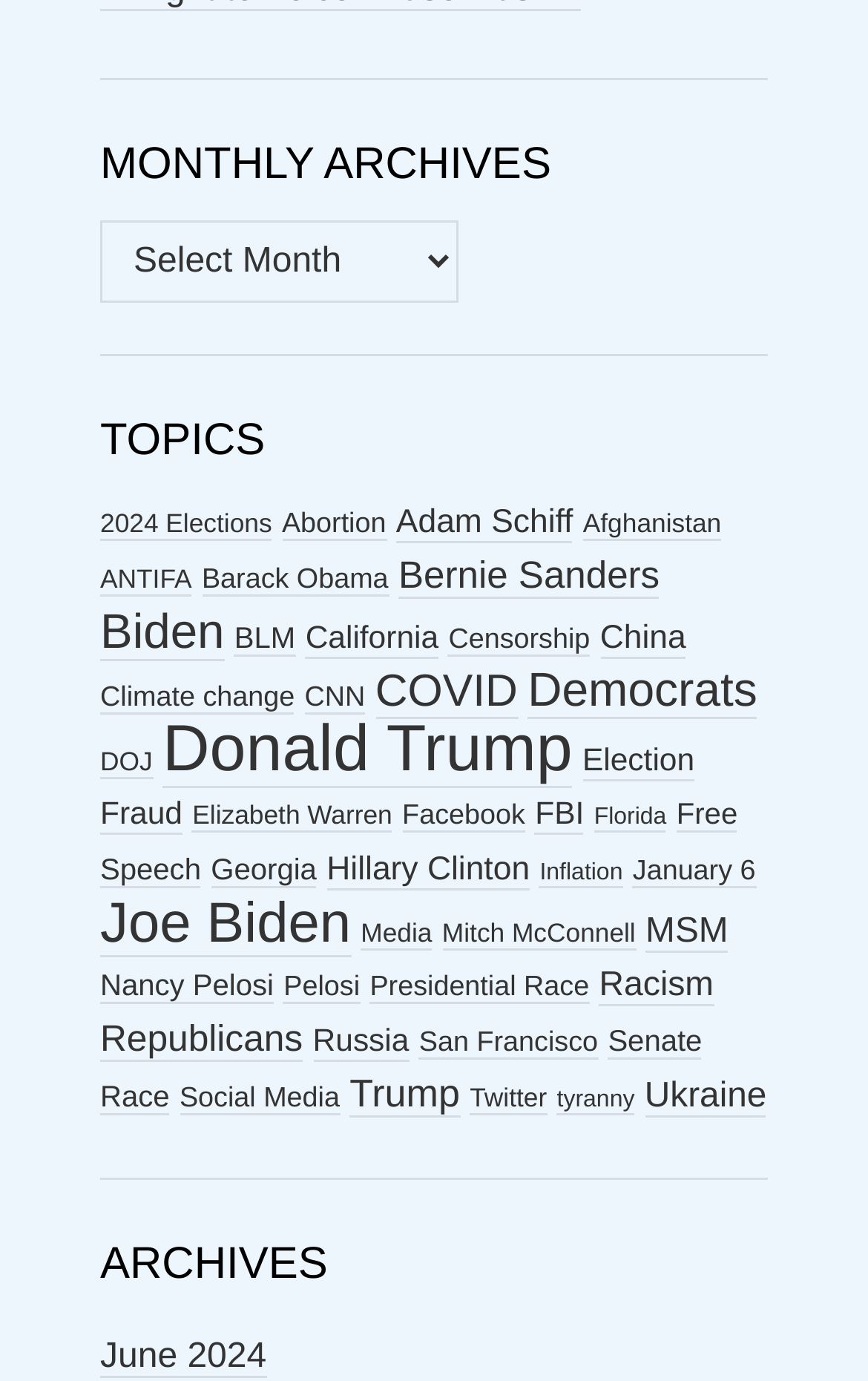Identify the bounding box for the UI element that is described as follows: "Russia".

[0.36, 0.742, 0.471, 0.769]